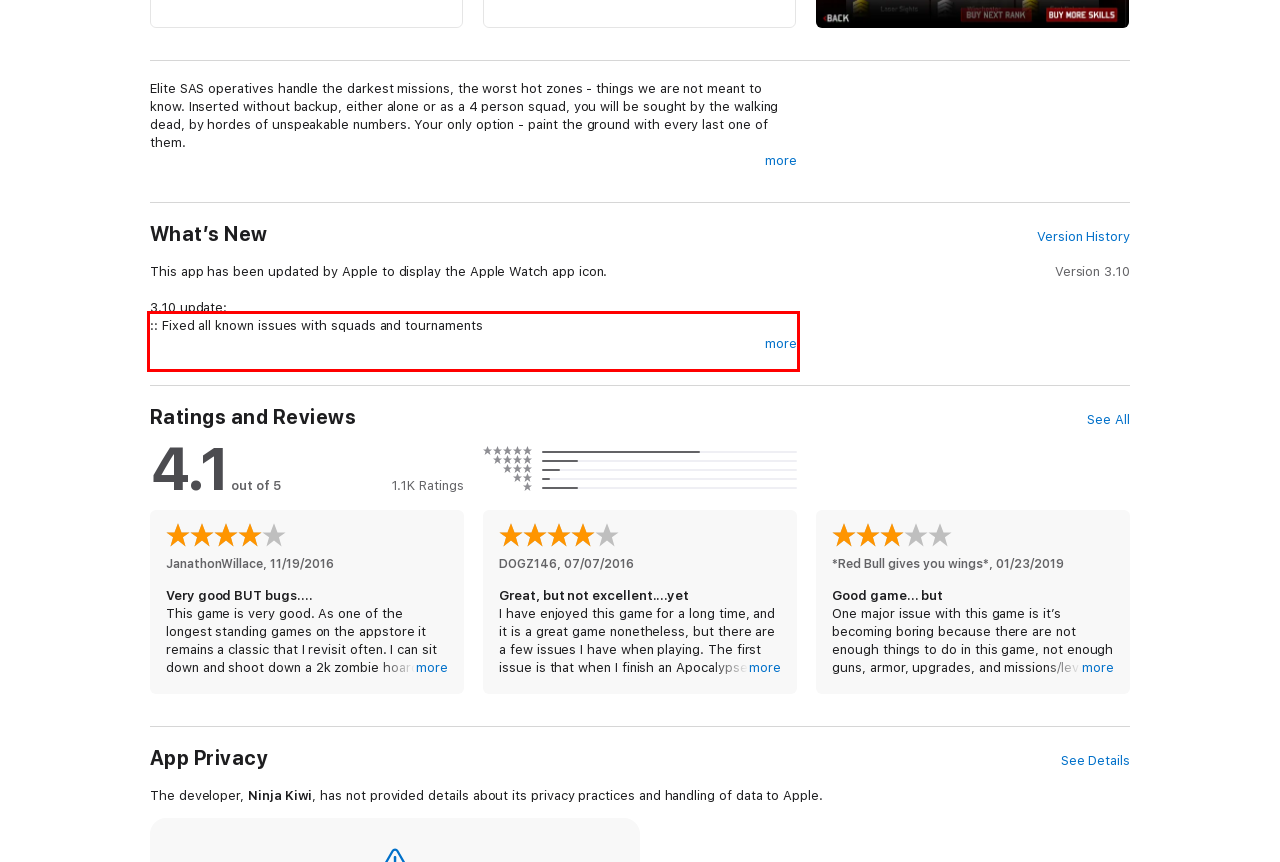You have a screenshot of a webpage, and there is a red bounding box around a UI element. Utilize OCR to extract the text within this red bounding box.

Based on the ground-breaking flash game by Ninja Kiwi, but completely rebuilt and optimized for iOS, SAS 3 has been battle hardened by millions of plays and undergone extensive tuning and balancing to create the best action shooter available on the App Store!